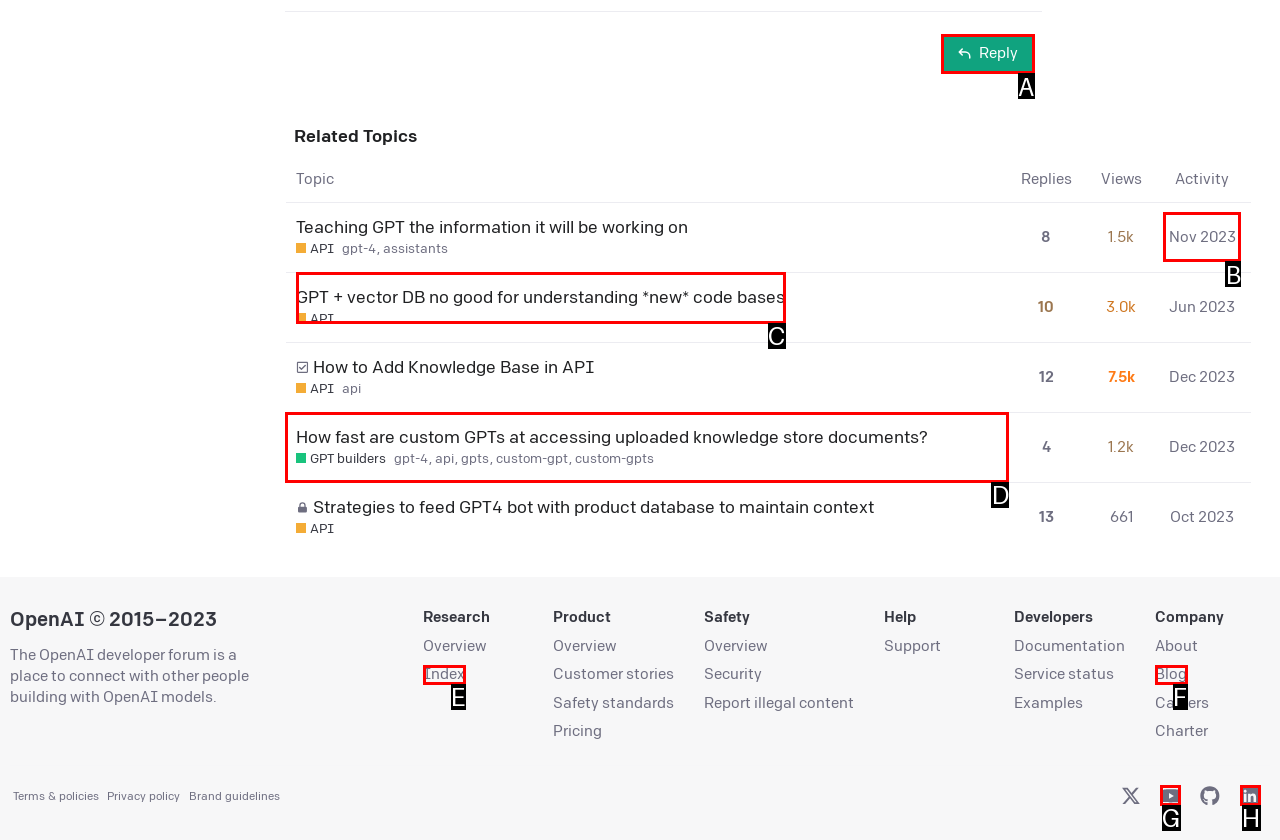Which lettered option should be clicked to achieve the task: View topic 'How fast are custom GPTs at accessing uploaded knowledge store documents?'? Choose from the given choices.

D